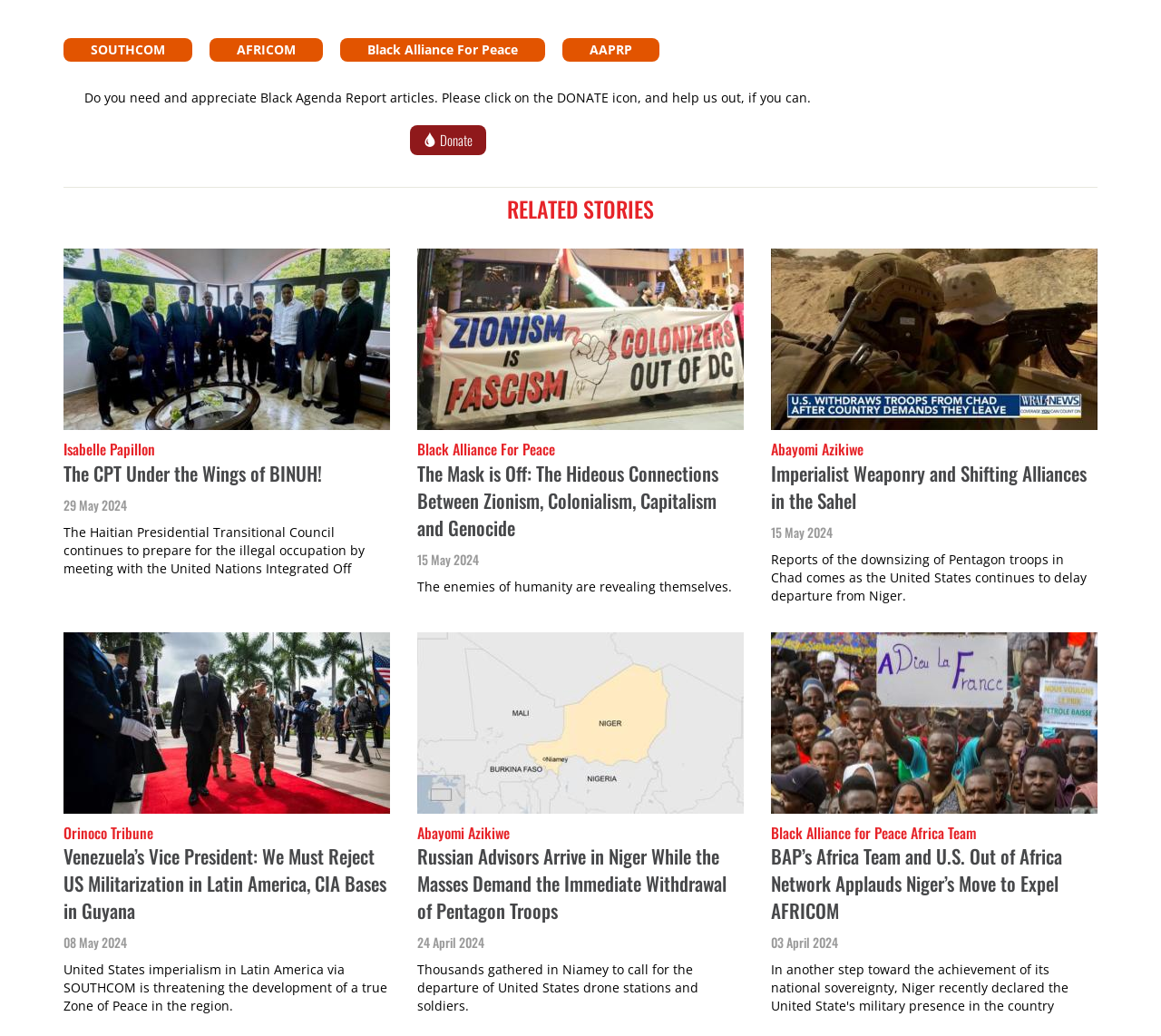Using the element description: "Donate", determine the bounding box coordinates. The coordinates should be in the format [left, top, right, bottom], with values between 0 and 1.

[0.353, 0.128, 0.419, 0.145]